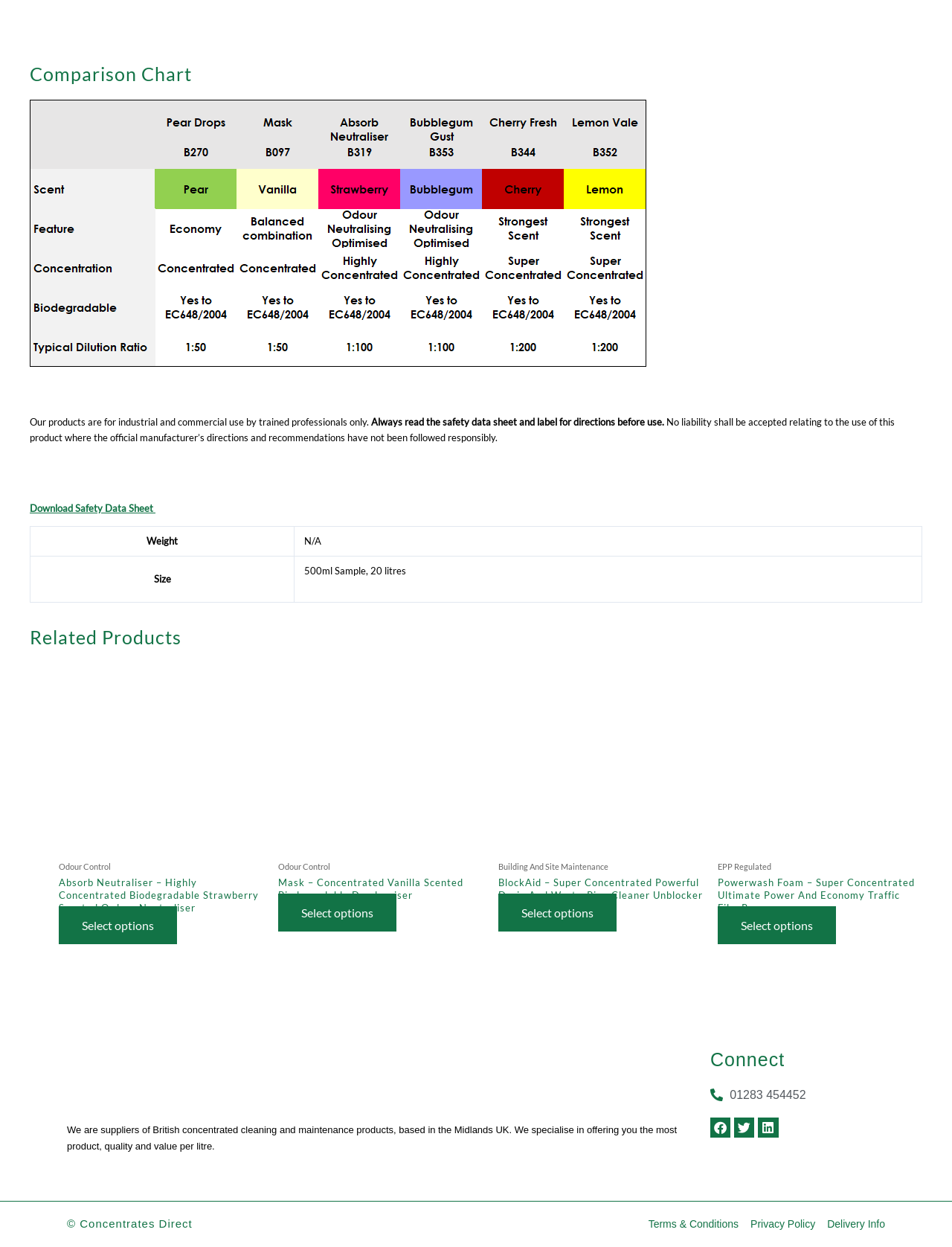How many related products are listed on this webpage?
Based on the screenshot, provide a one-word or short-phrase response.

4